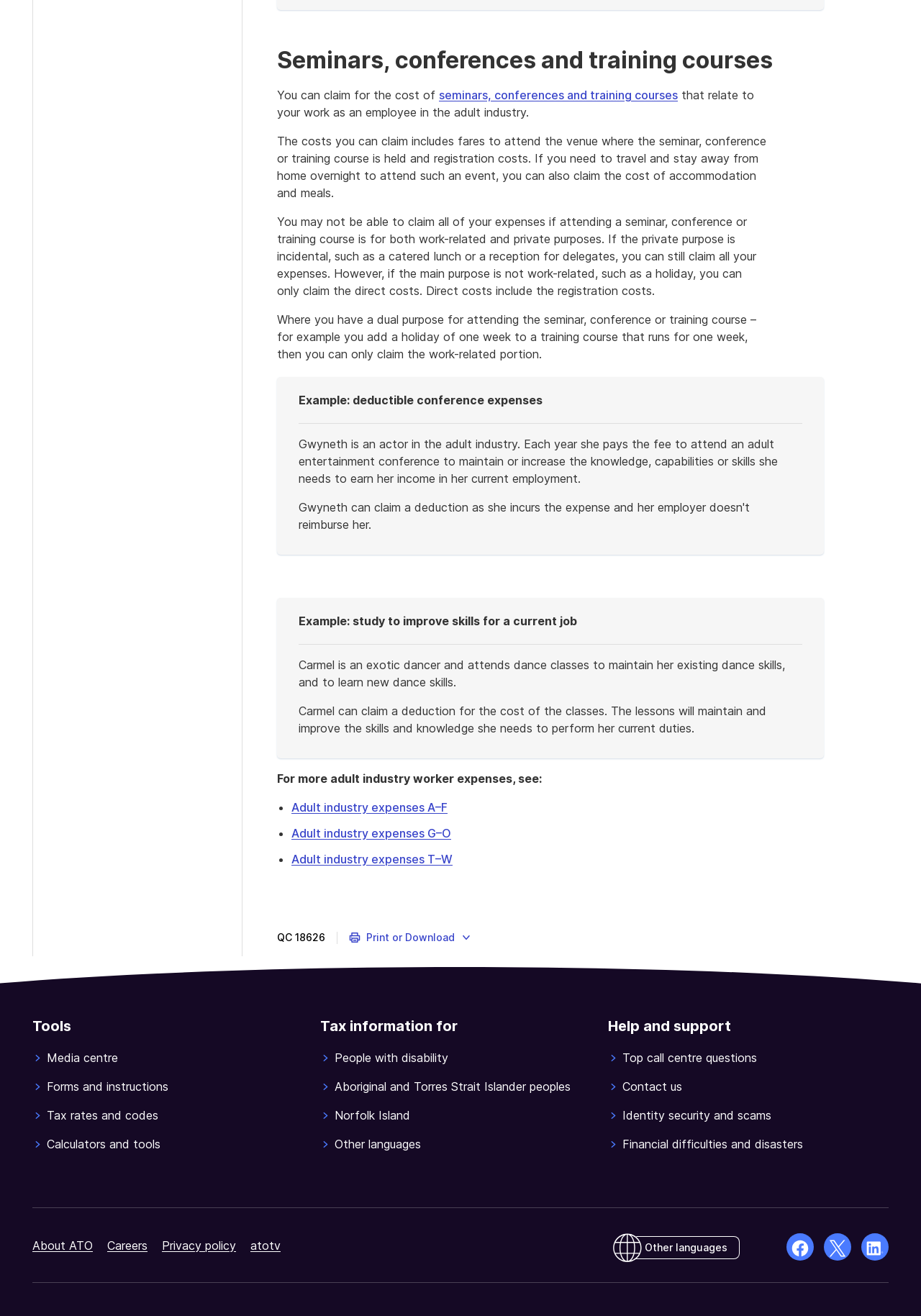Please provide the bounding box coordinate of the region that matches the element description: Adult industry expenses G–O. Coordinates should be in the format (top-left x, top-left y, bottom-right x, bottom-right y) and all values should be between 0 and 1.

[0.316, 0.628, 0.49, 0.639]